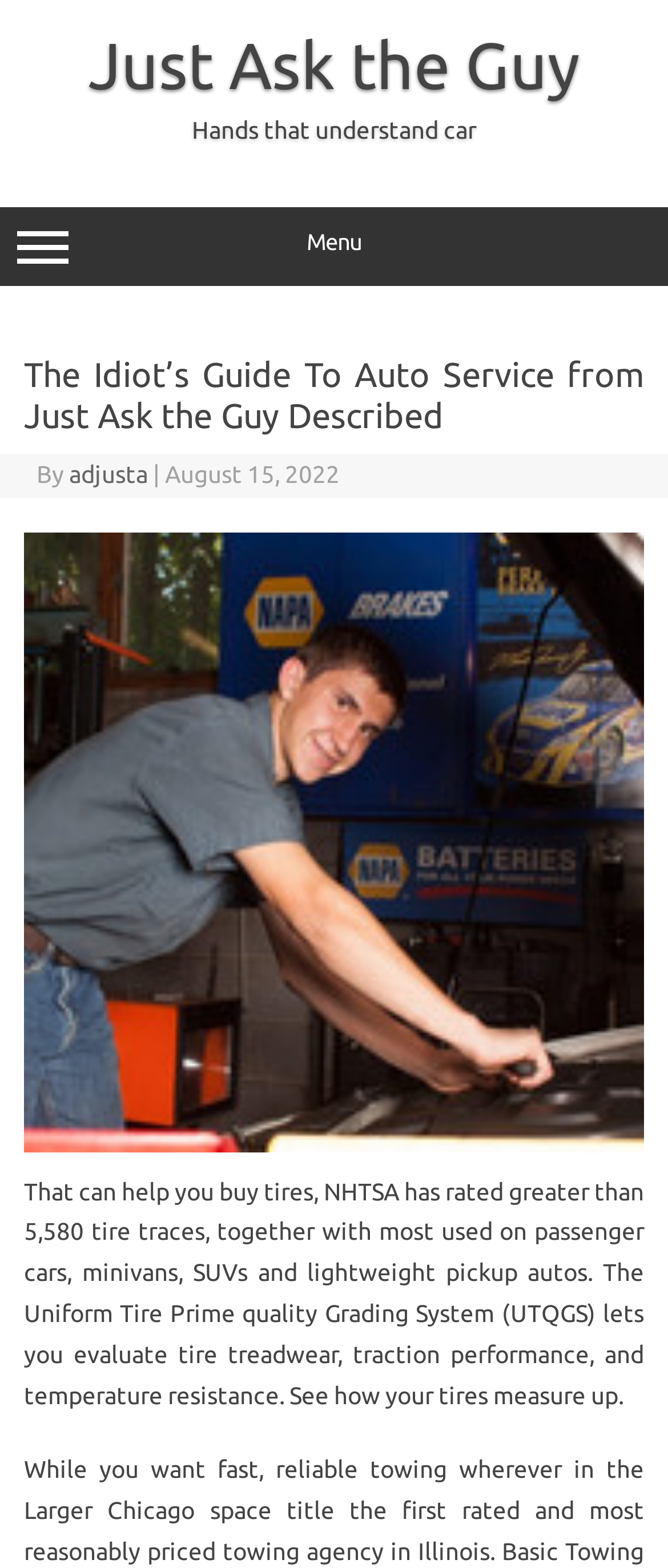Using the information shown in the image, answer the question with as much detail as possible: What type of vehicles are mentioned in the article?

The types of vehicles mentioned in the article can be found in the text content, which says 'most used on passenger cars, minivans, SUVs and lightweight pickup autos'.